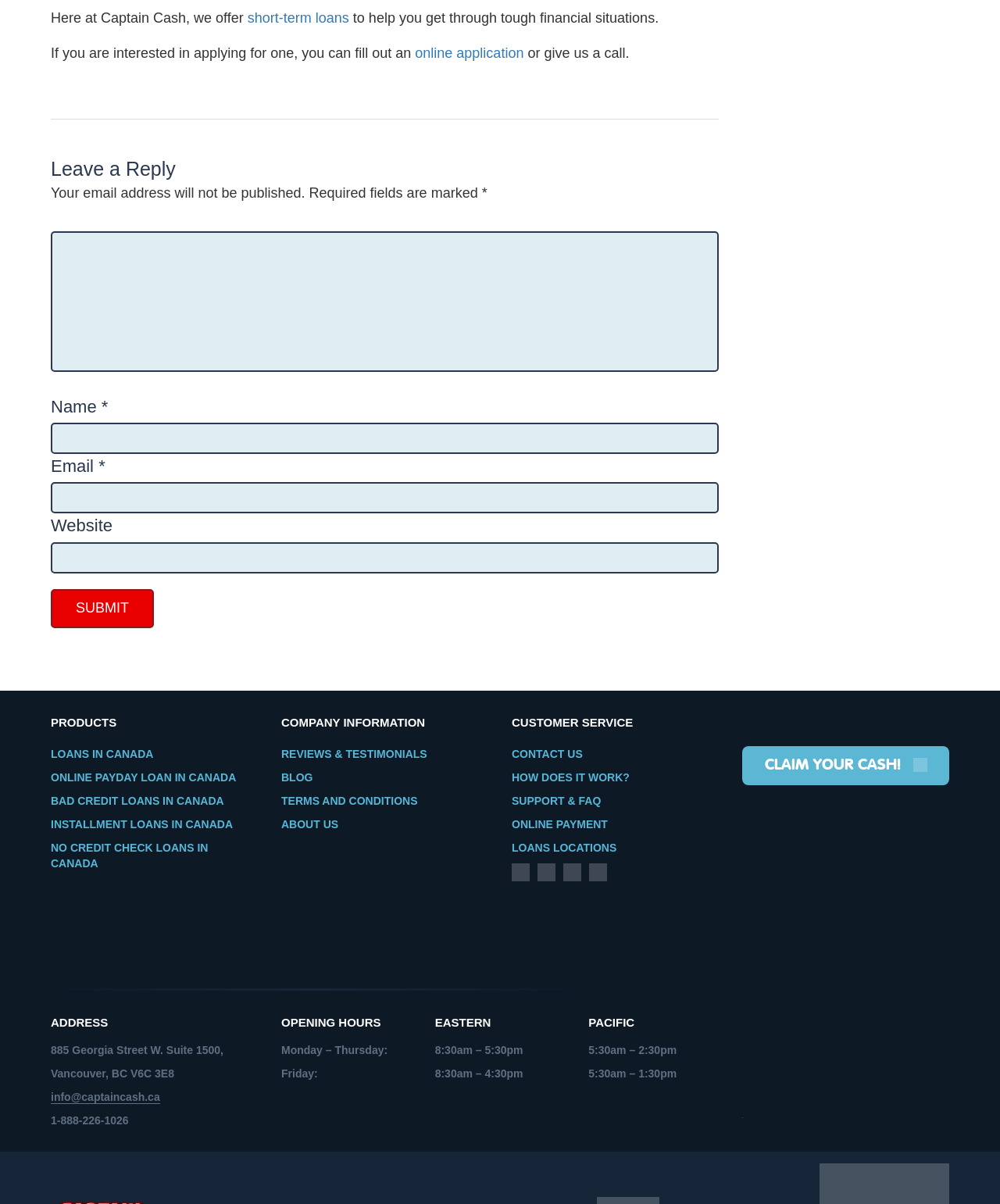Answer the question below with a single word or a brief phrase: 
What type of loans does Captain Cash offer?

Short-term loans